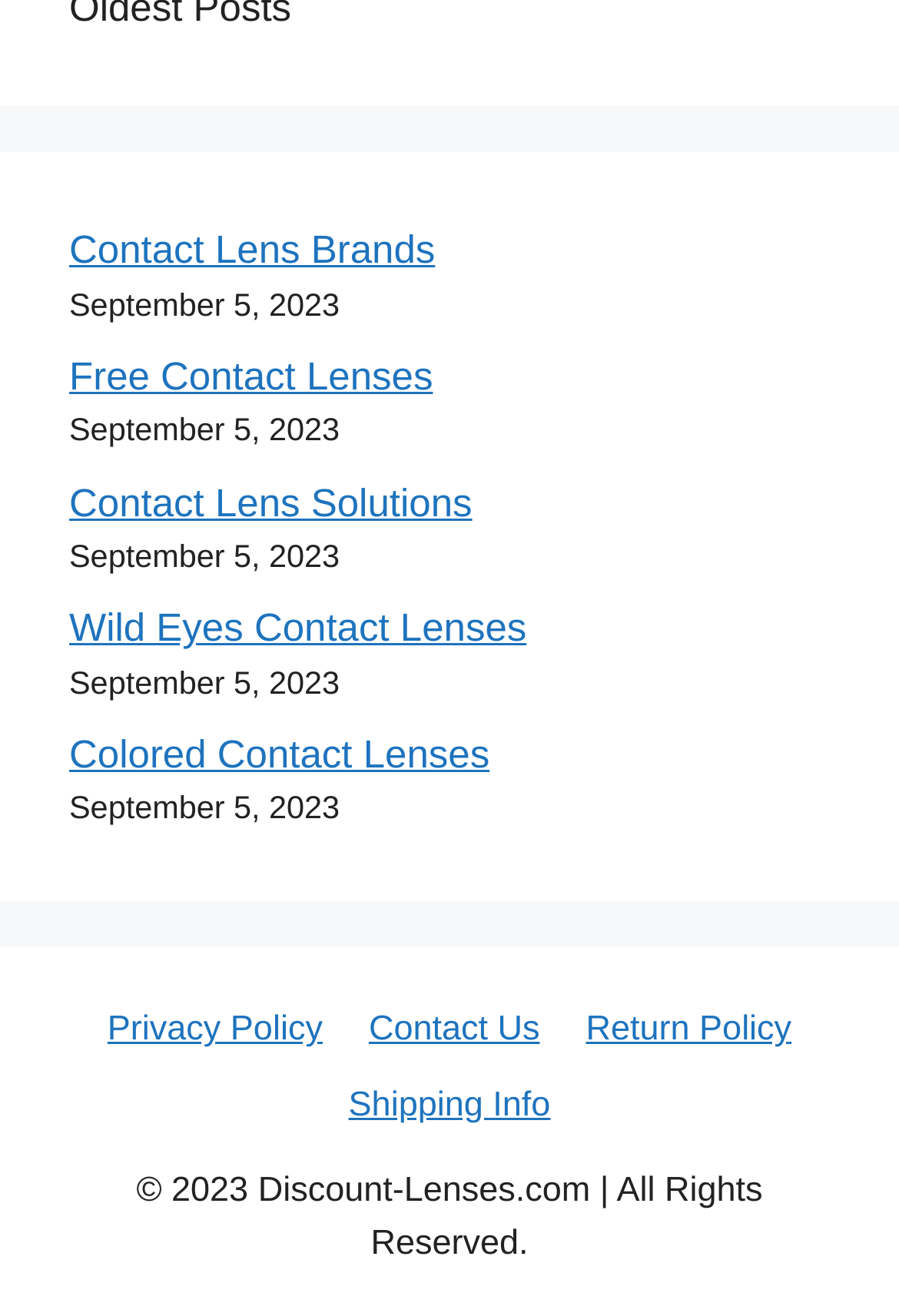Identify the bounding box coordinates of the element to click to follow this instruction: 'Learn about contact lens solutions'. Ensure the coordinates are four float values between 0 and 1, provided as [left, top, right, bottom].

[0.077, 0.365, 0.525, 0.399]